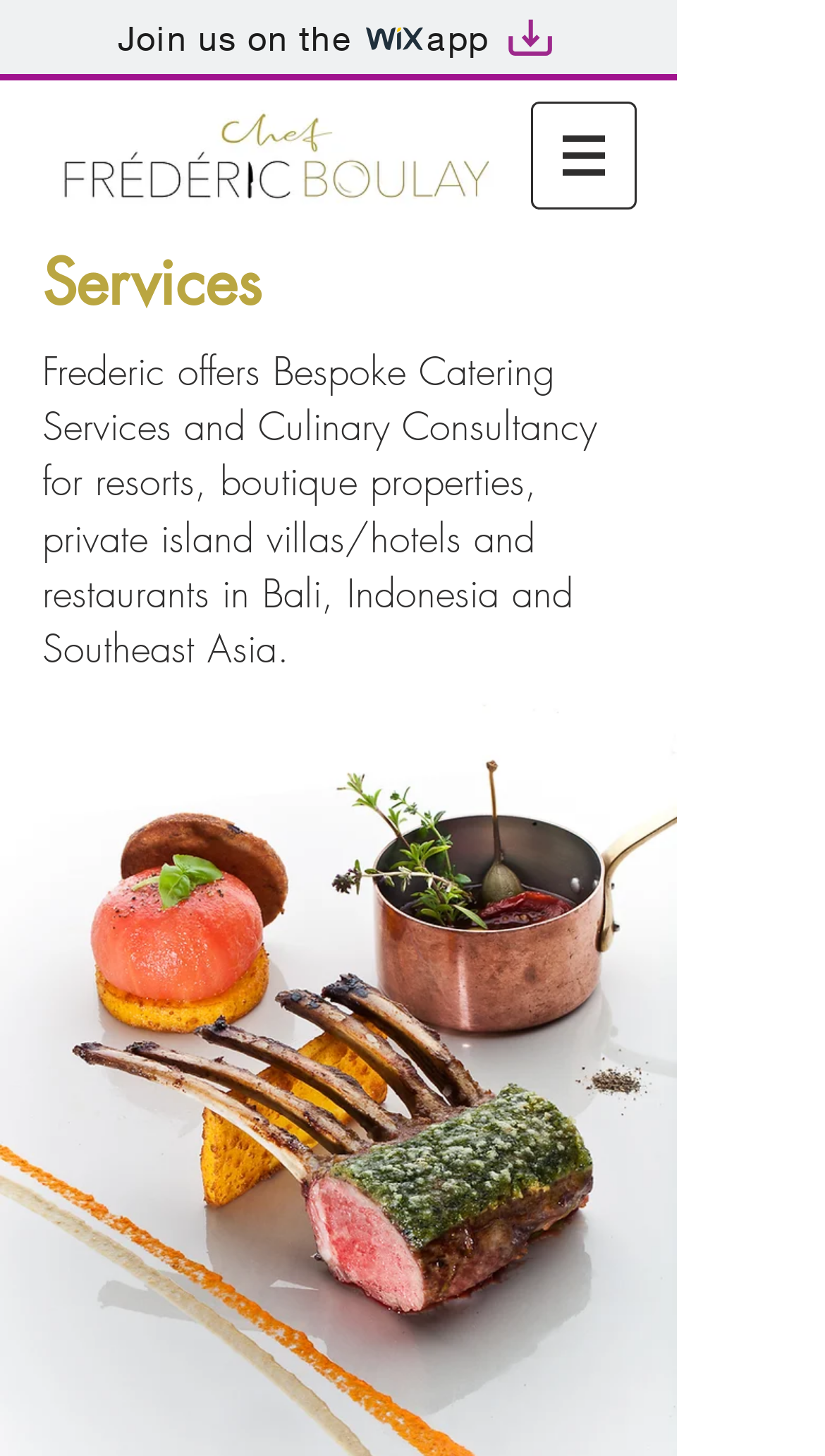Answer this question in one word or a short phrase: What is the purpose of the button with a popup menu?

Site navigation